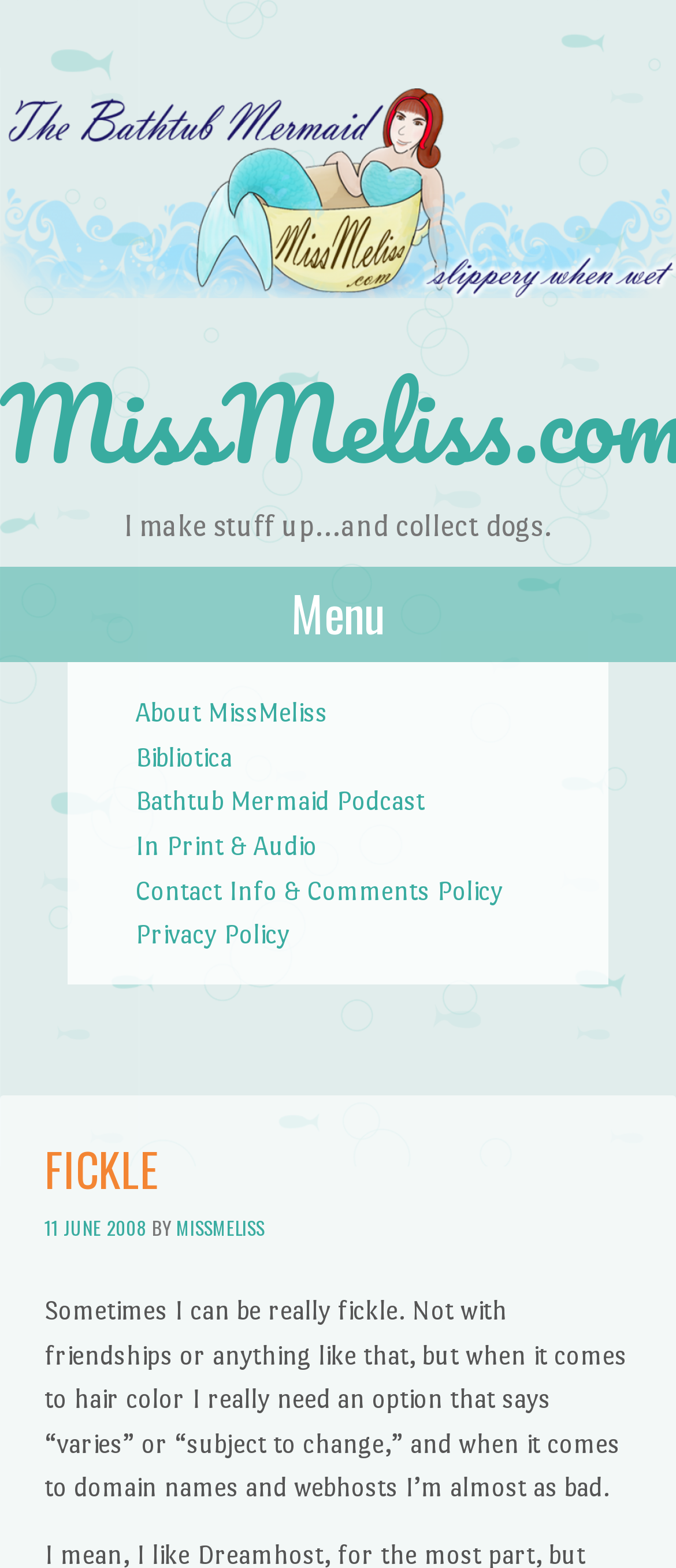Please locate the clickable area by providing the bounding box coordinates to follow this instruction: "listen to the Bathtub Mermaid Podcast".

[0.2, 0.501, 0.628, 0.52]